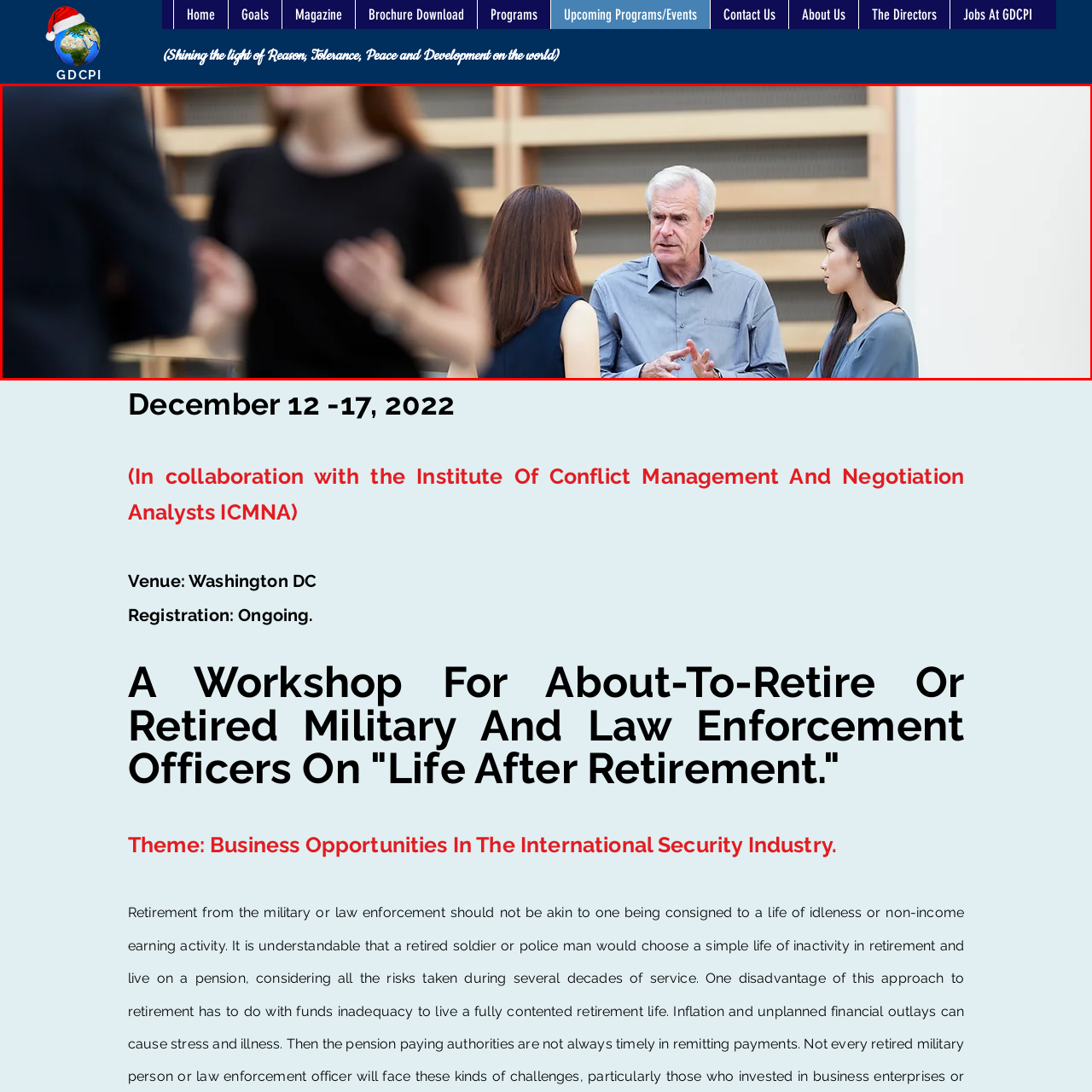What is the atmosphere of the event?
Inspect the image inside the red bounding box and answer the question with as much detail as you can.

The caption describes the modern backdrop featuring wooden paneling, which adds warmth to the atmosphere, creating a comfortable and inviting environment for the professional networking event.